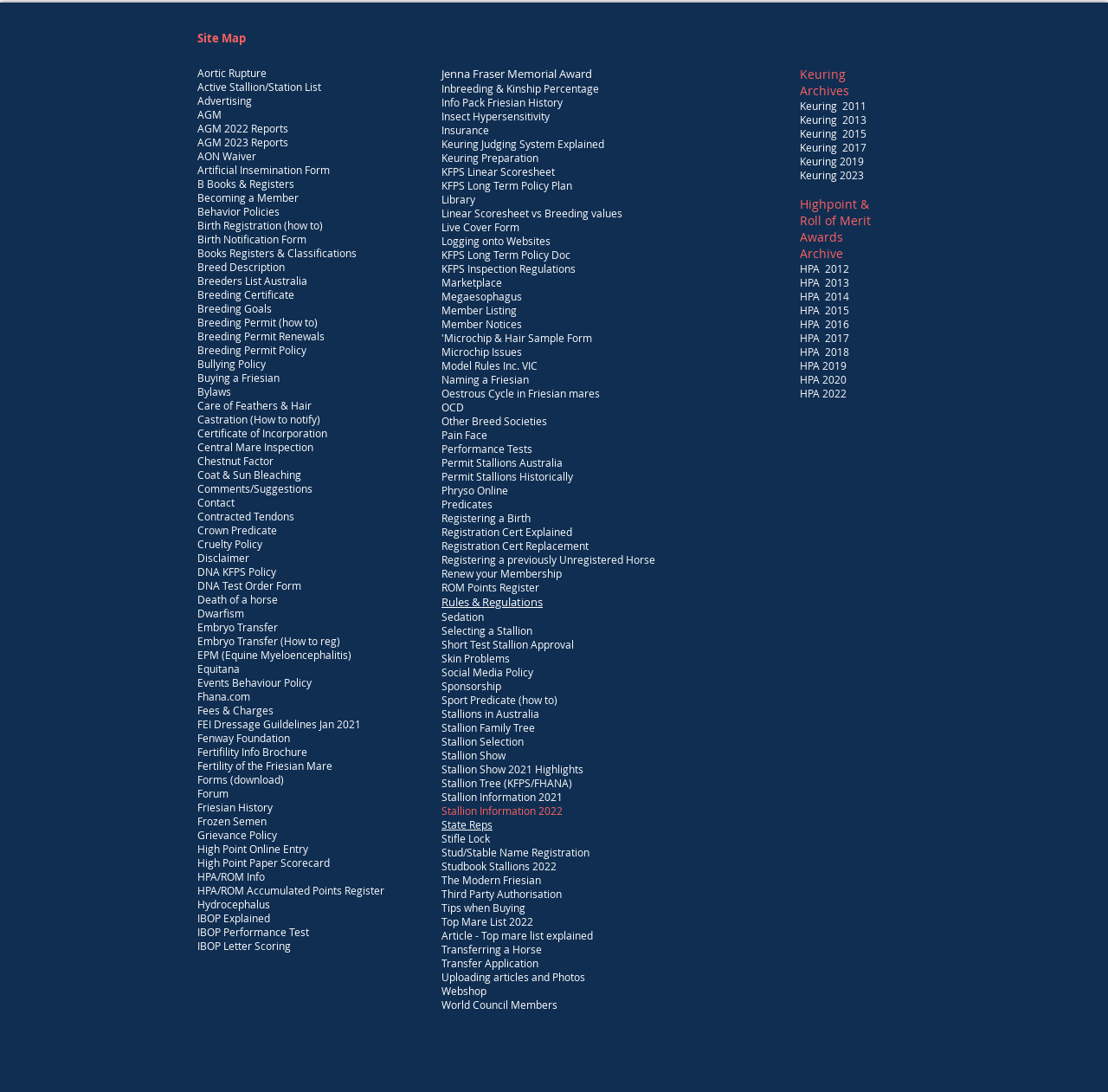Examine the image and give a thorough answer to the following question:
What is the first link on the webpage?

The first link on the webpage is 'Aortic Rupture' which is located at the top of the webpage with a bounding box coordinate of [0.178, 0.061, 0.241, 0.073].